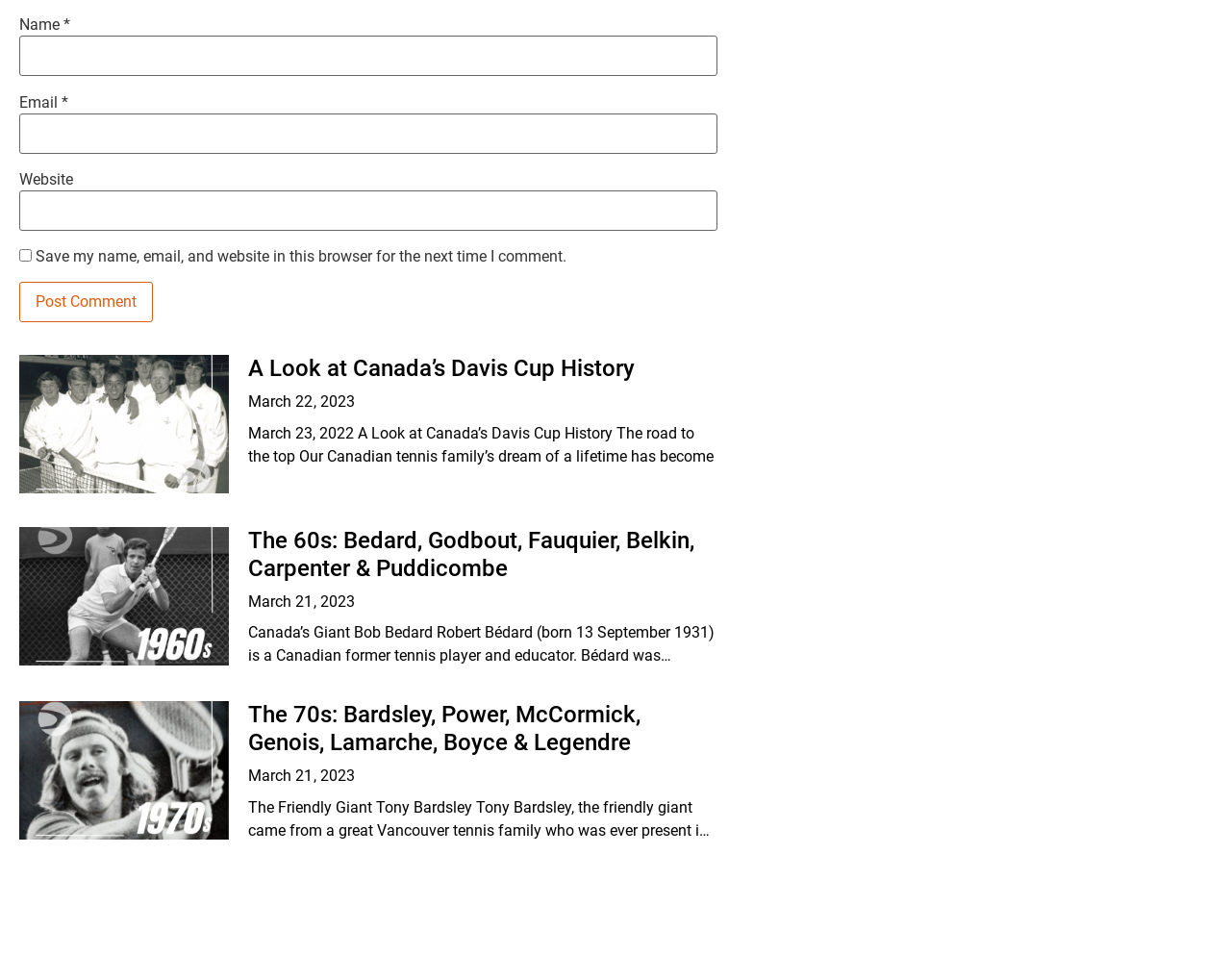What is the purpose of the checkbox?
Using the image as a reference, give a one-word or short phrase answer.

Save comment information